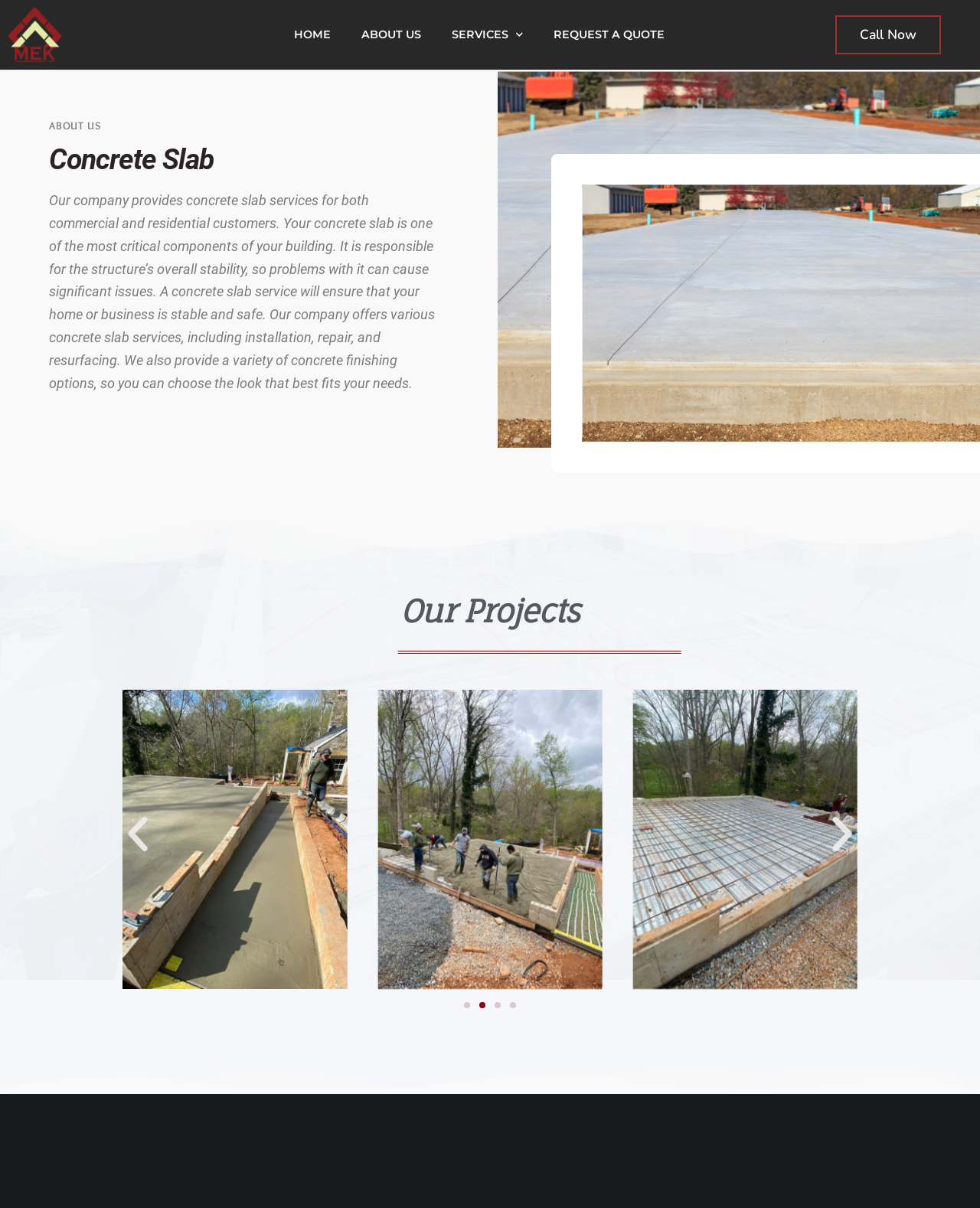What is the company's main service?
Look at the image and respond with a single word or a short phrase.

Concrete slab services